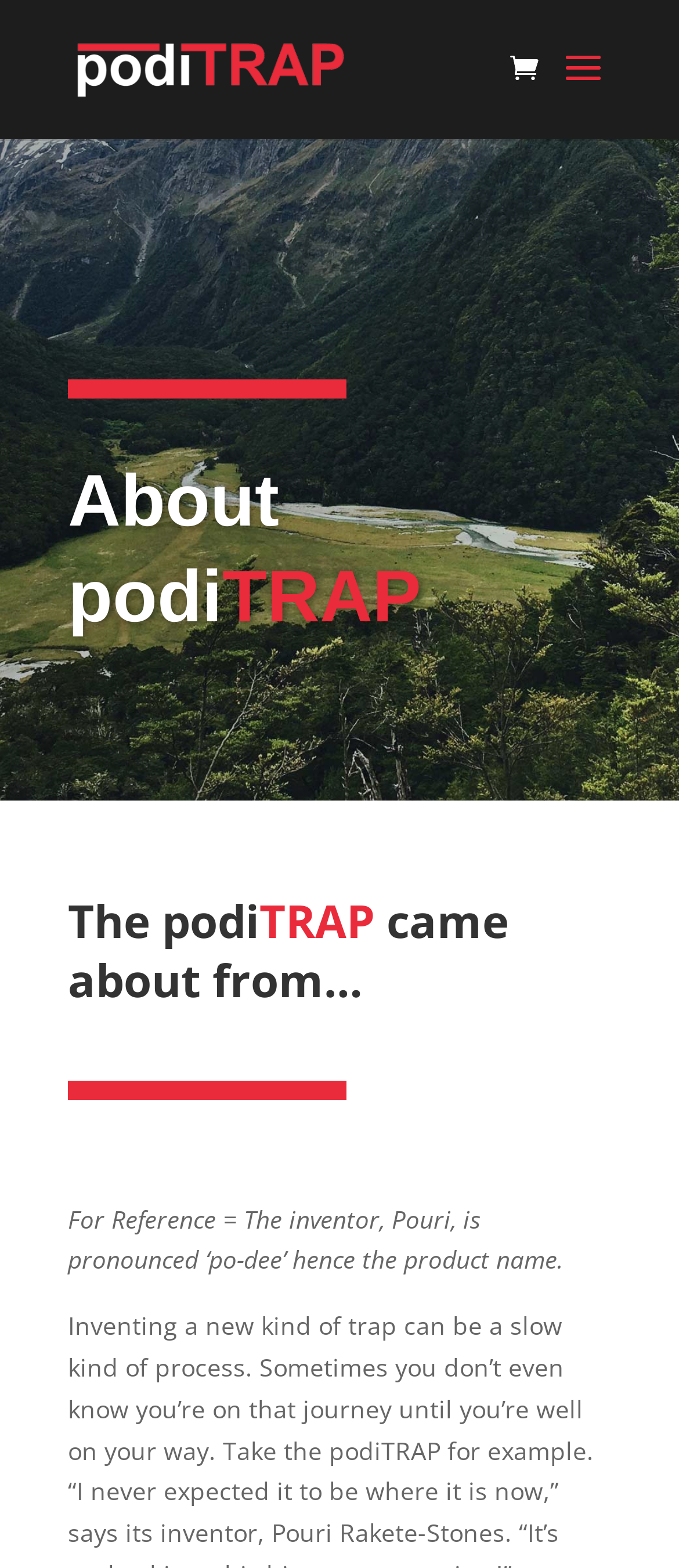Examine the image and give a thorough answer to the following question:
Who is the inventor of Poditrap?

The inventor's name, Pouri, is mentioned in the StaticText element that provides a reference note, stating that the product name 'Poditrap' is derived from the inventor's name, which is pronounced 'po-dee'.